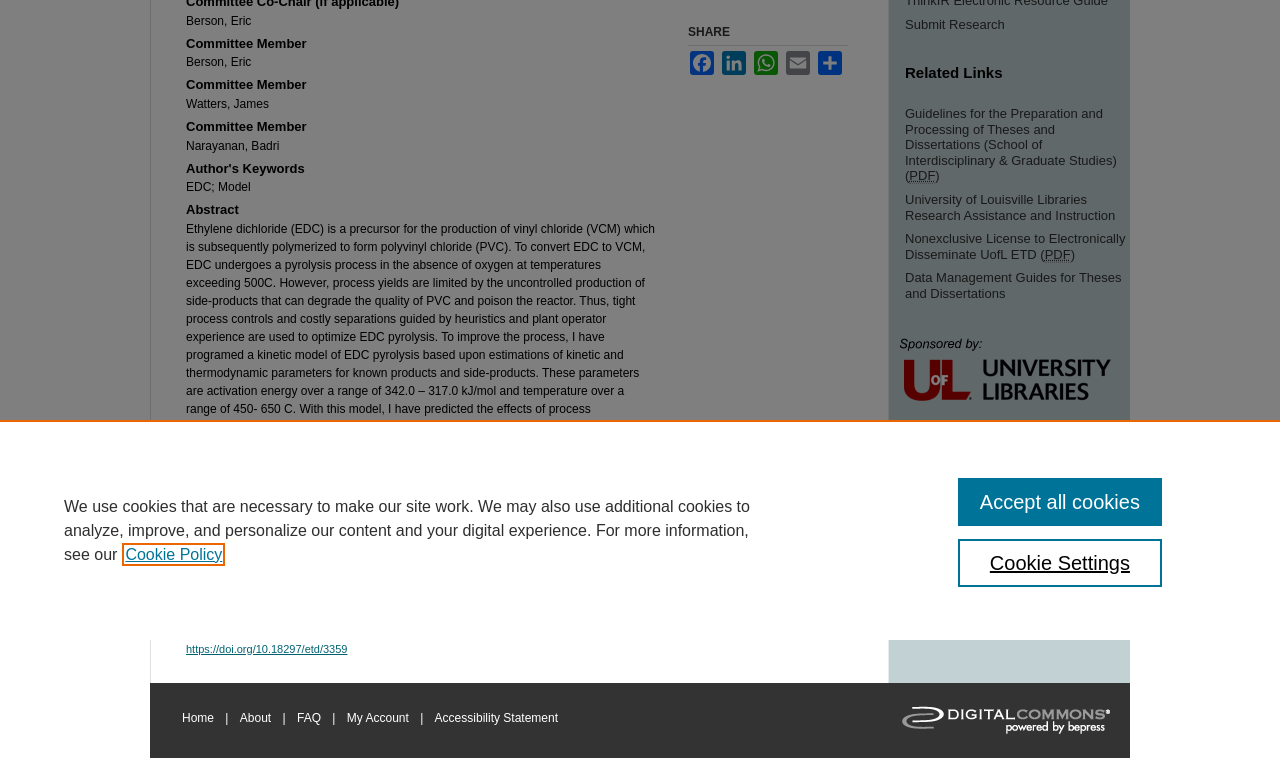Using the webpage screenshot, locate the HTML element that fits the following description and provide its bounding box: "Elsevier - Digital Commons".

[0.695, 0.879, 0.883, 0.975]